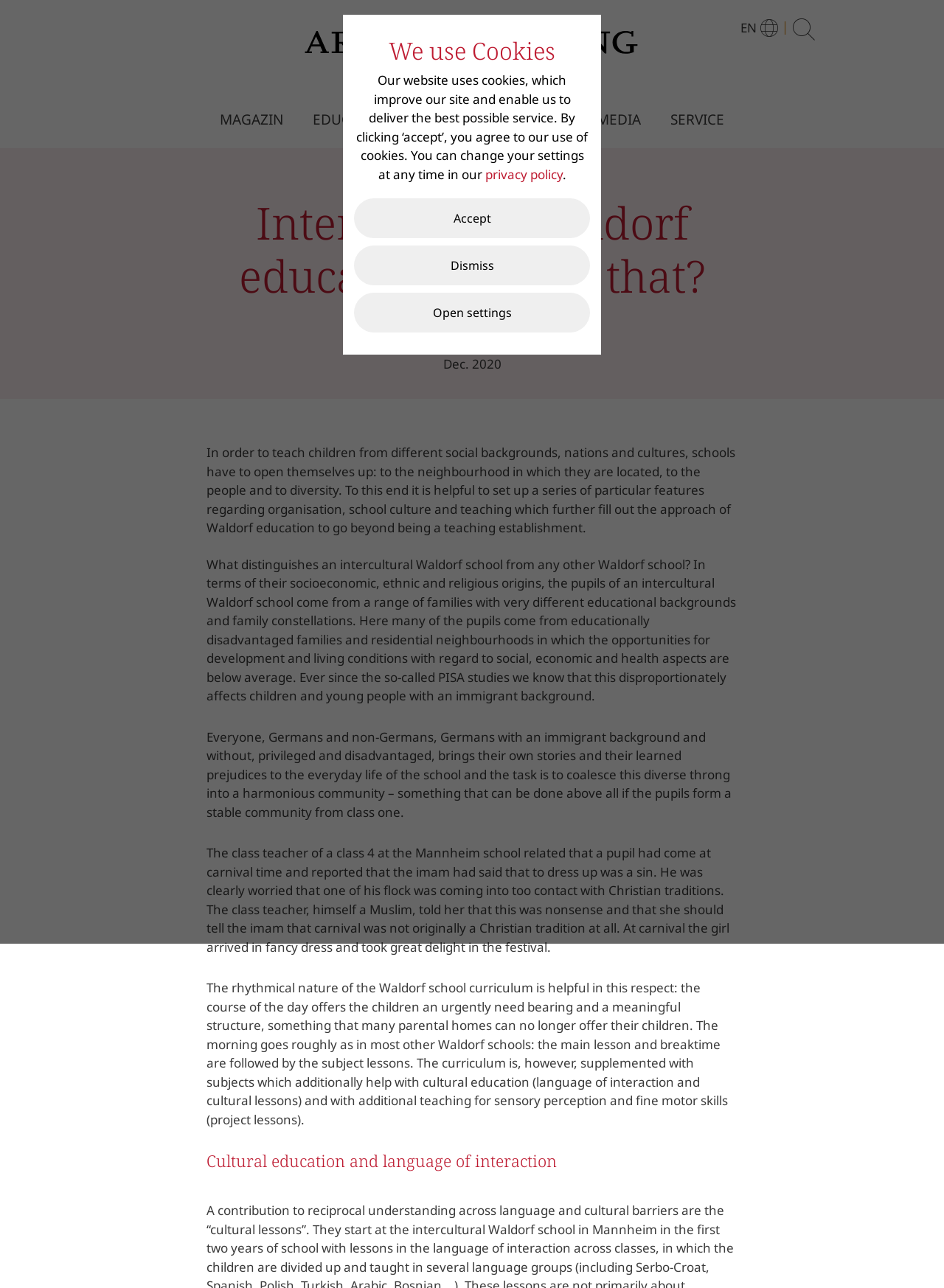Who are the authors of the article?
Using the image provided, answer with just one word or phrase.

Christiane Adam, Susanne Piwecki